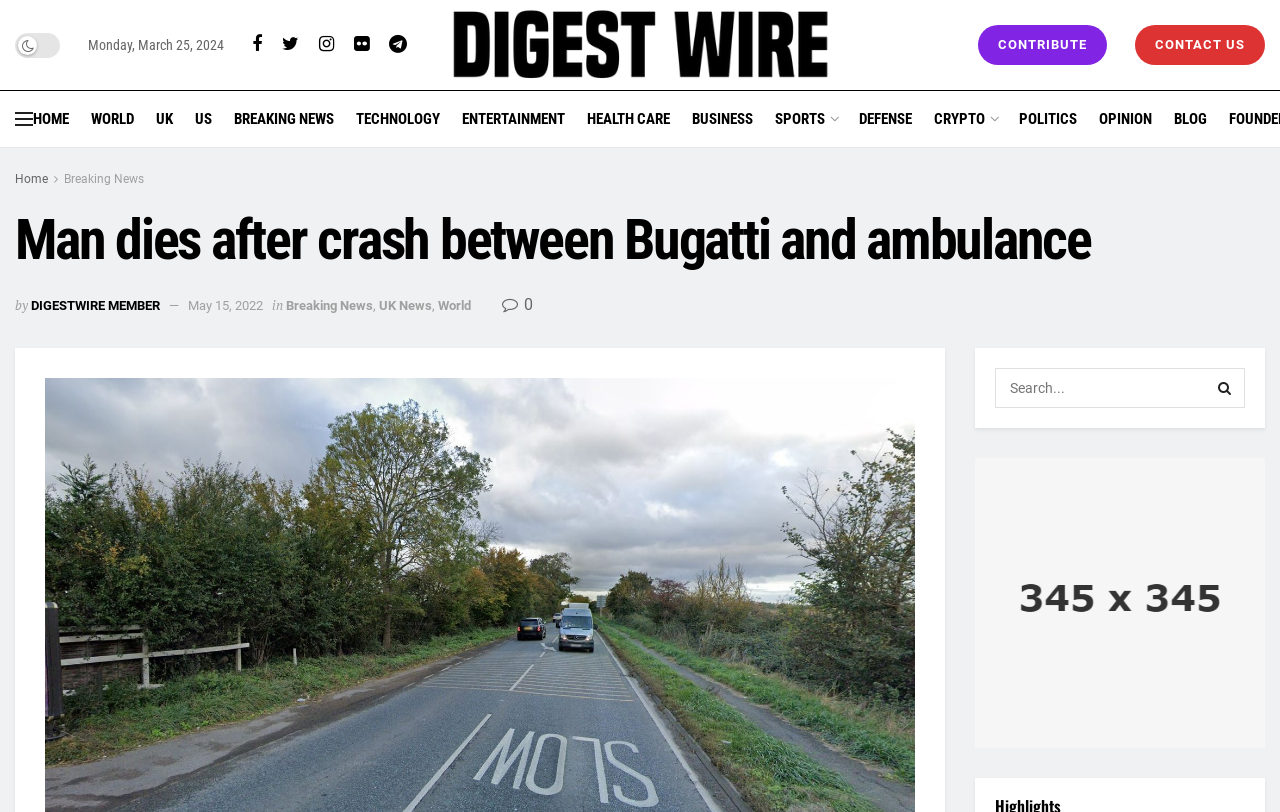What is the date of the news article?
Refer to the screenshot and respond with a concise word or phrase.

Monday, March 25, 2024